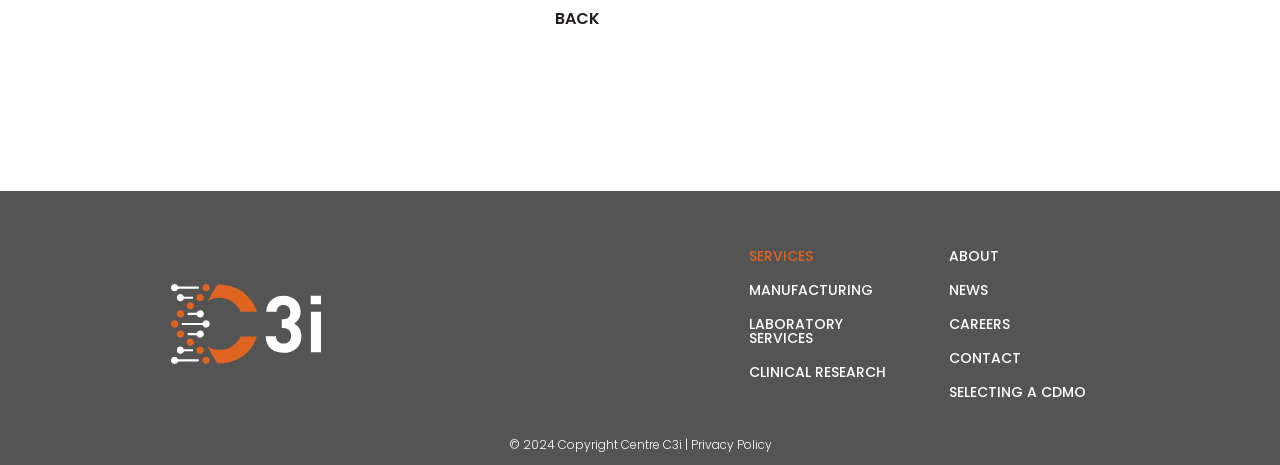Locate the bounding box coordinates of the area where you should click to accomplish the instruction: "view classic cases".

None